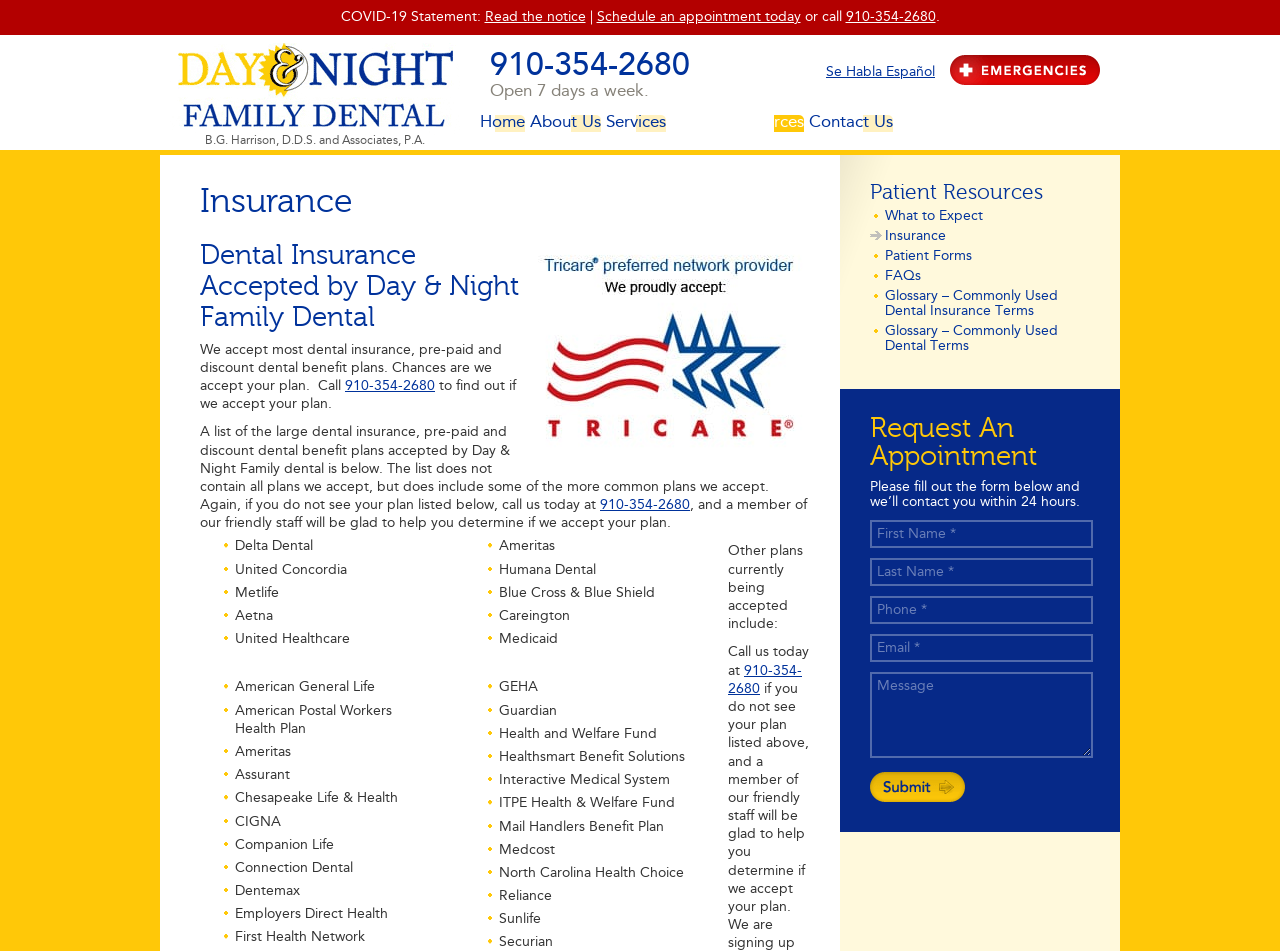Identify the bounding box for the UI element that is described as follows: "name="input_5" placeholder="Message"".

[0.68, 0.707, 0.854, 0.797]